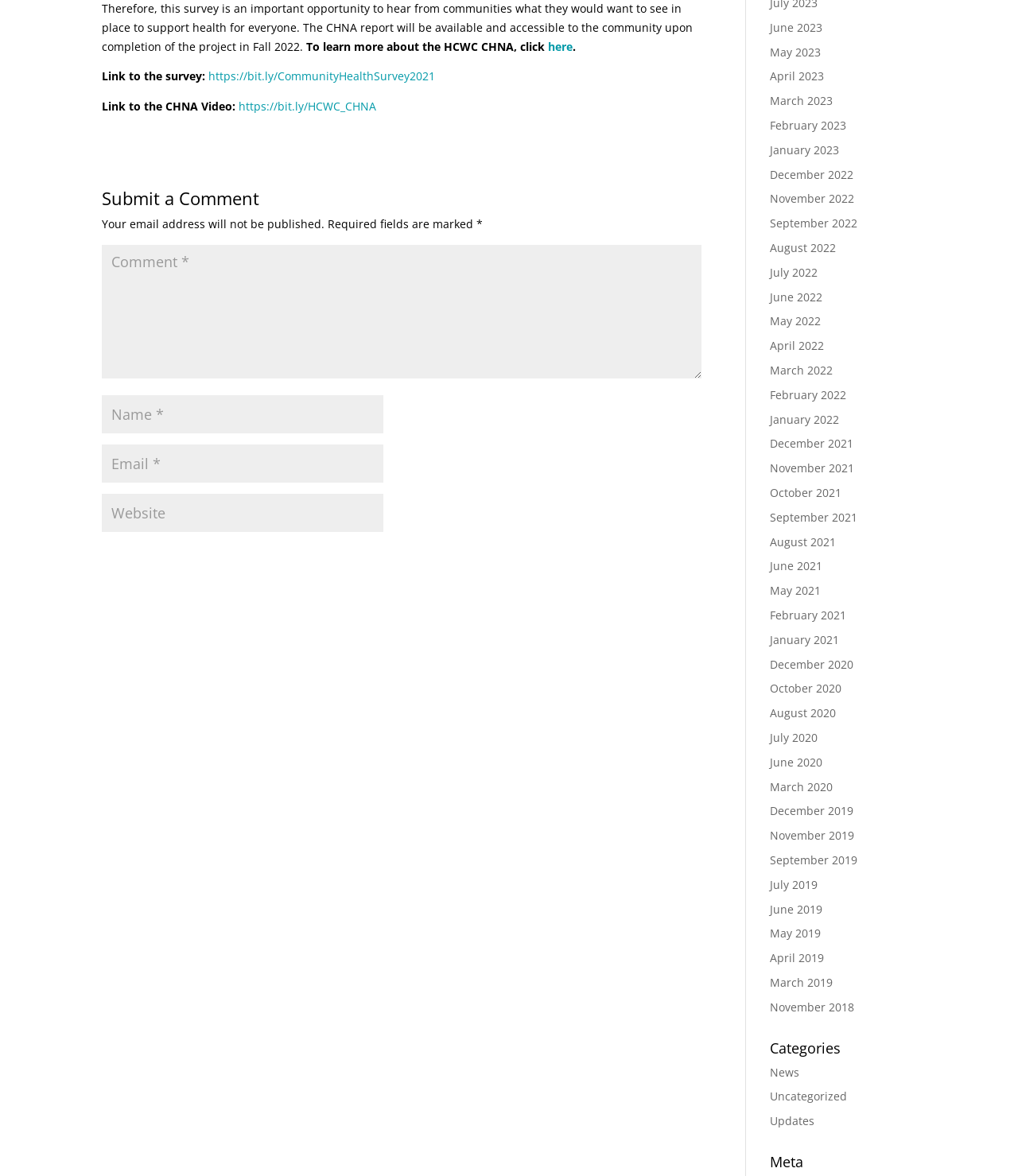Locate the bounding box coordinates of the item that should be clicked to fulfill the instruction: "Click the link to learn more about the HCWC CHNA".

[0.538, 0.033, 0.562, 0.046]